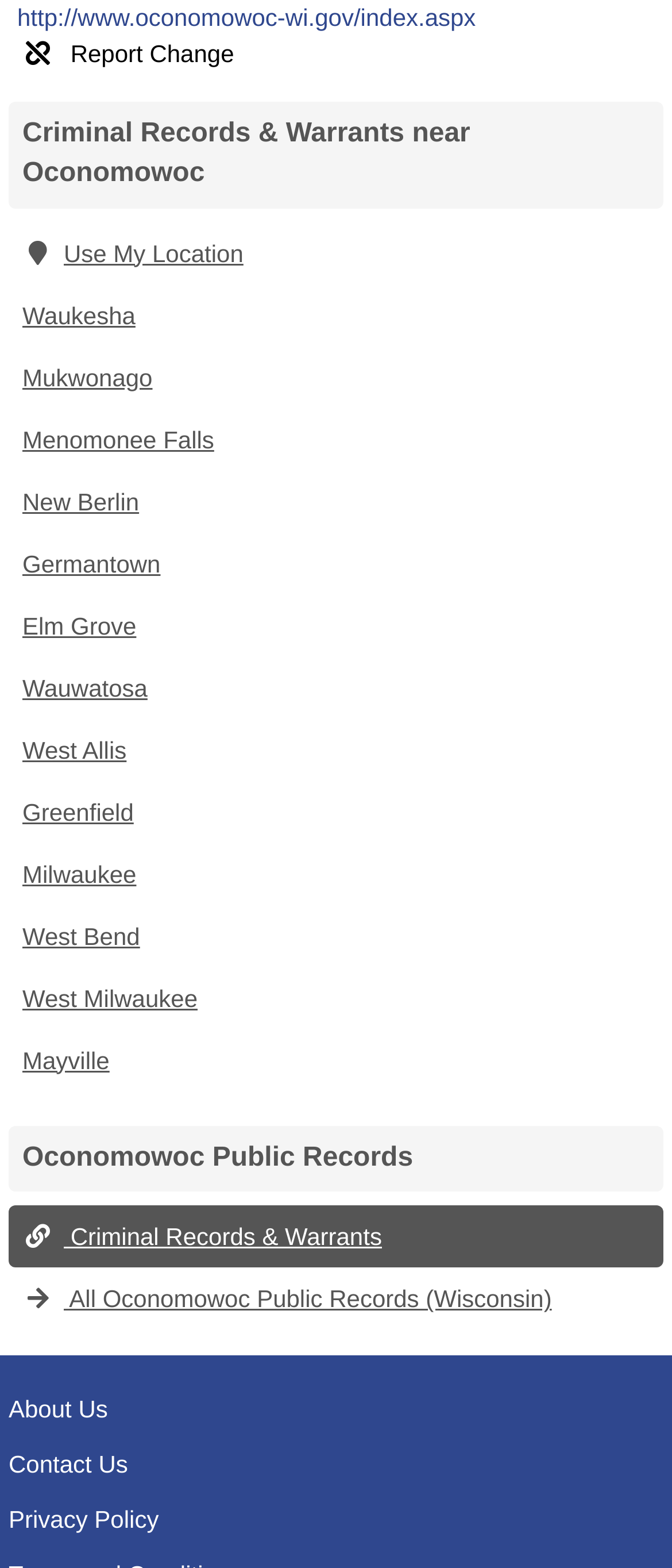What is the purpose of the 'Use My Location' link?
Please use the image to provide a one-word or short phrase answer.

To find nearby records